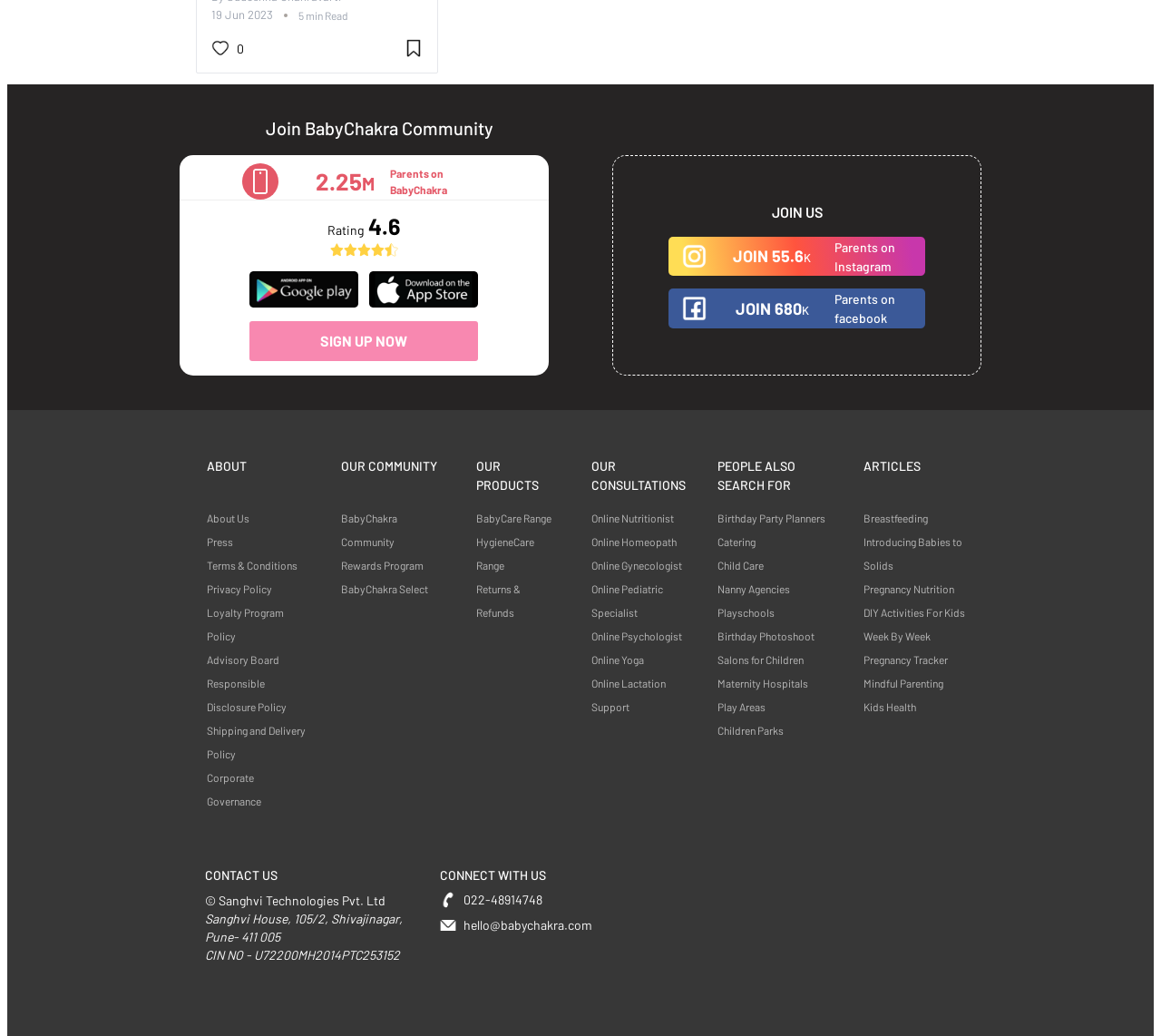Identify the bounding box coordinates for the region to click in order to carry out this instruction: "View the Online Nutritionist consultation". Provide the coordinates using four float numbers between 0 and 1, formatted as [left, top, right, bottom].

[0.509, 0.488, 0.591, 0.511]